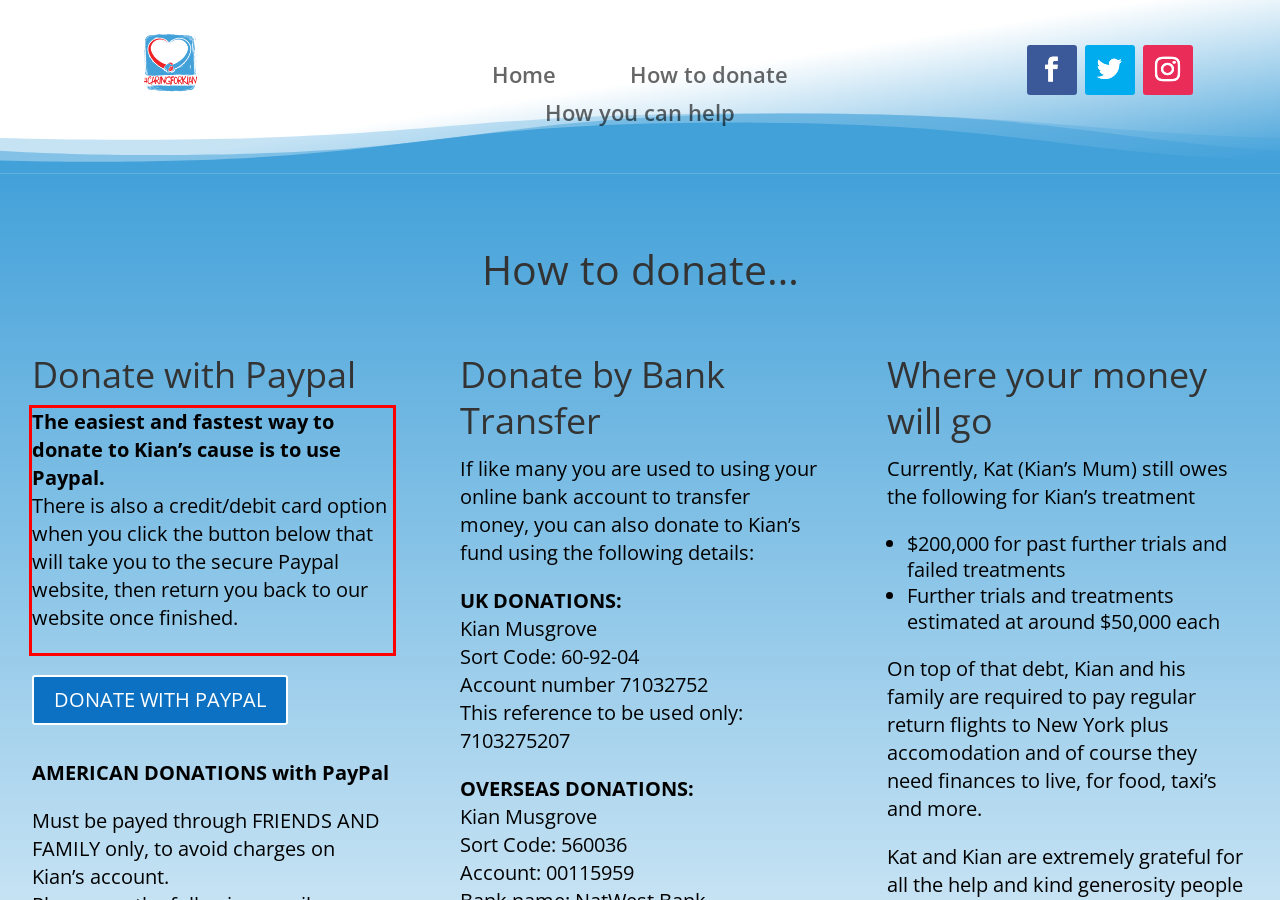You have a screenshot of a webpage with a red bounding box. Identify and extract the text content located inside the red bounding box.

The easiest and fastest way to donate to Kian’s cause is to use Paypal. There is also a credit/debit card option when you click the button below that will take you to the secure Paypal website, then return you back to our website once finished.